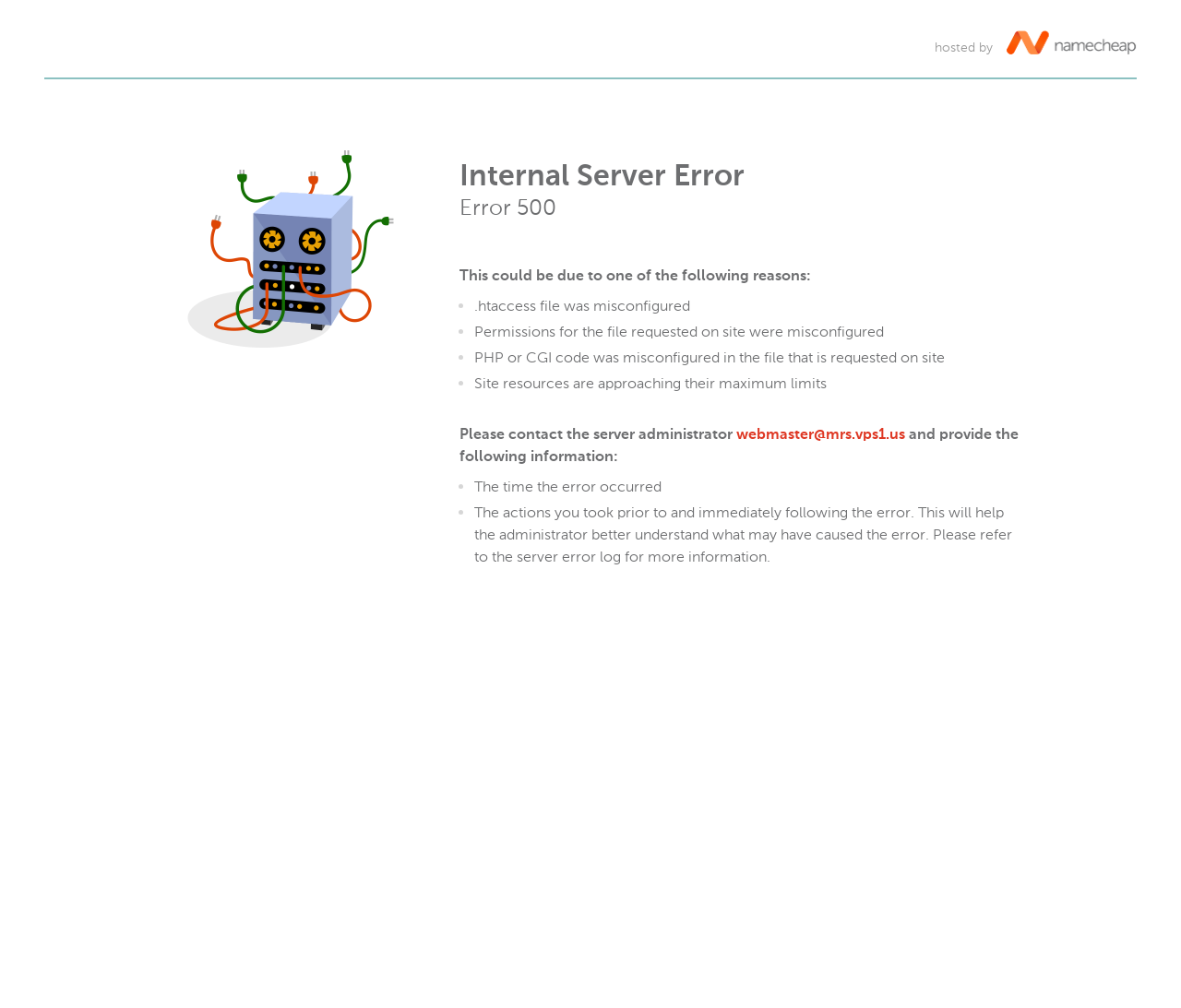Who should be contacted for server administration issues?
Based on the screenshot, answer the question with a single word or phrase.

webmaster@mrs.vps1.us